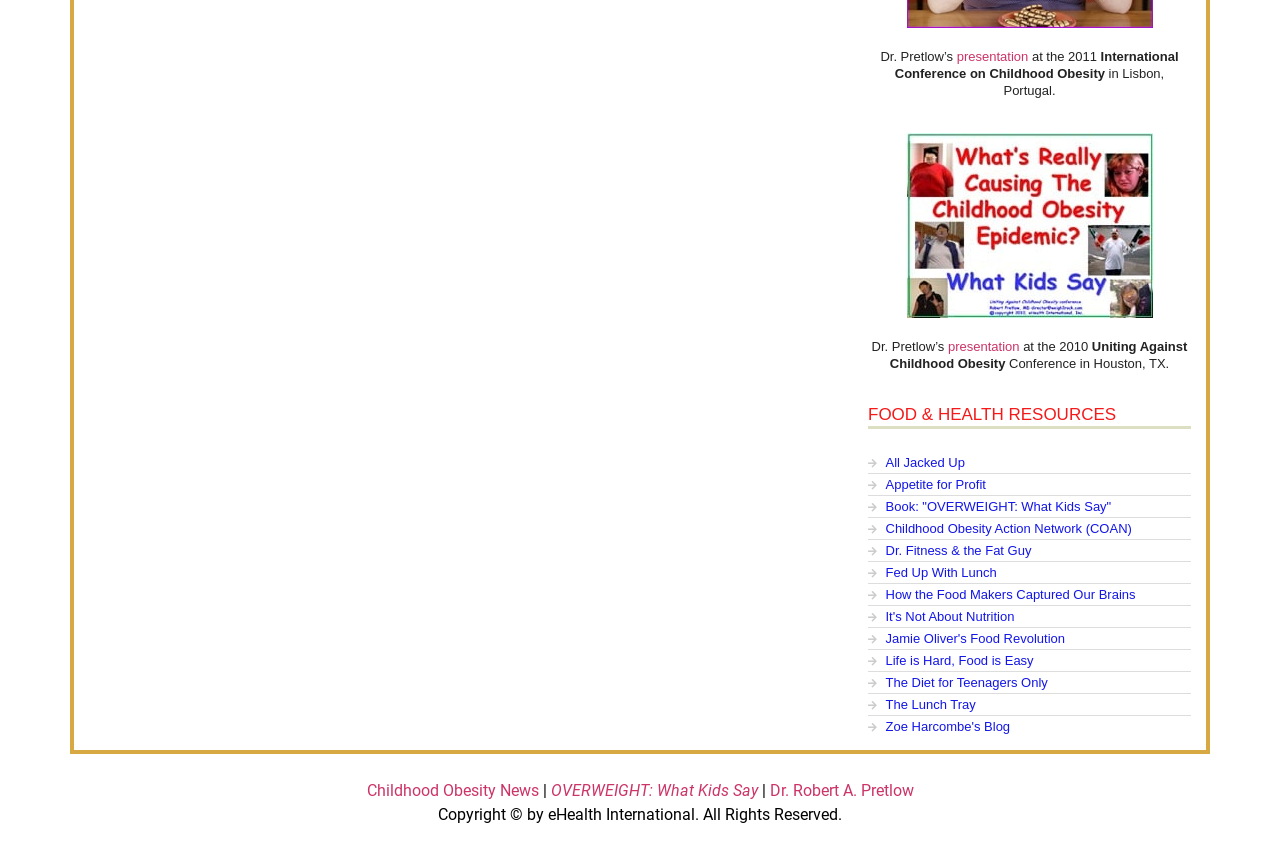Can you find the bounding box coordinates for the UI element given this description: "Dr. Robert A. Pretlow"? Provide the coordinates as four float numbers between 0 and 1: [left, top, right, bottom].

[0.601, 0.901, 0.714, 0.923]